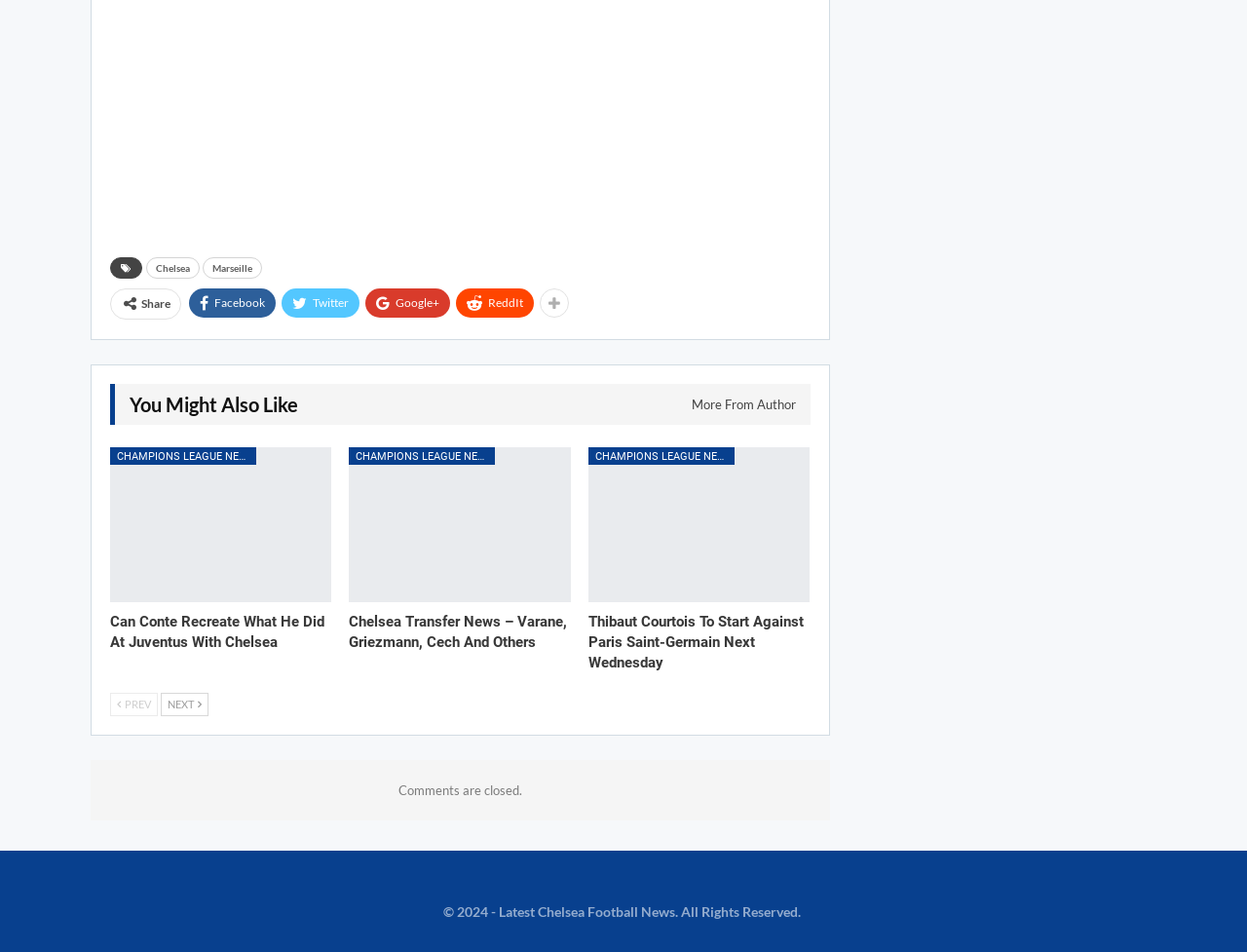Identify the coordinates of the bounding box for the element that must be clicked to accomplish the instruction: "Click the 'Vision of reality' link".

None